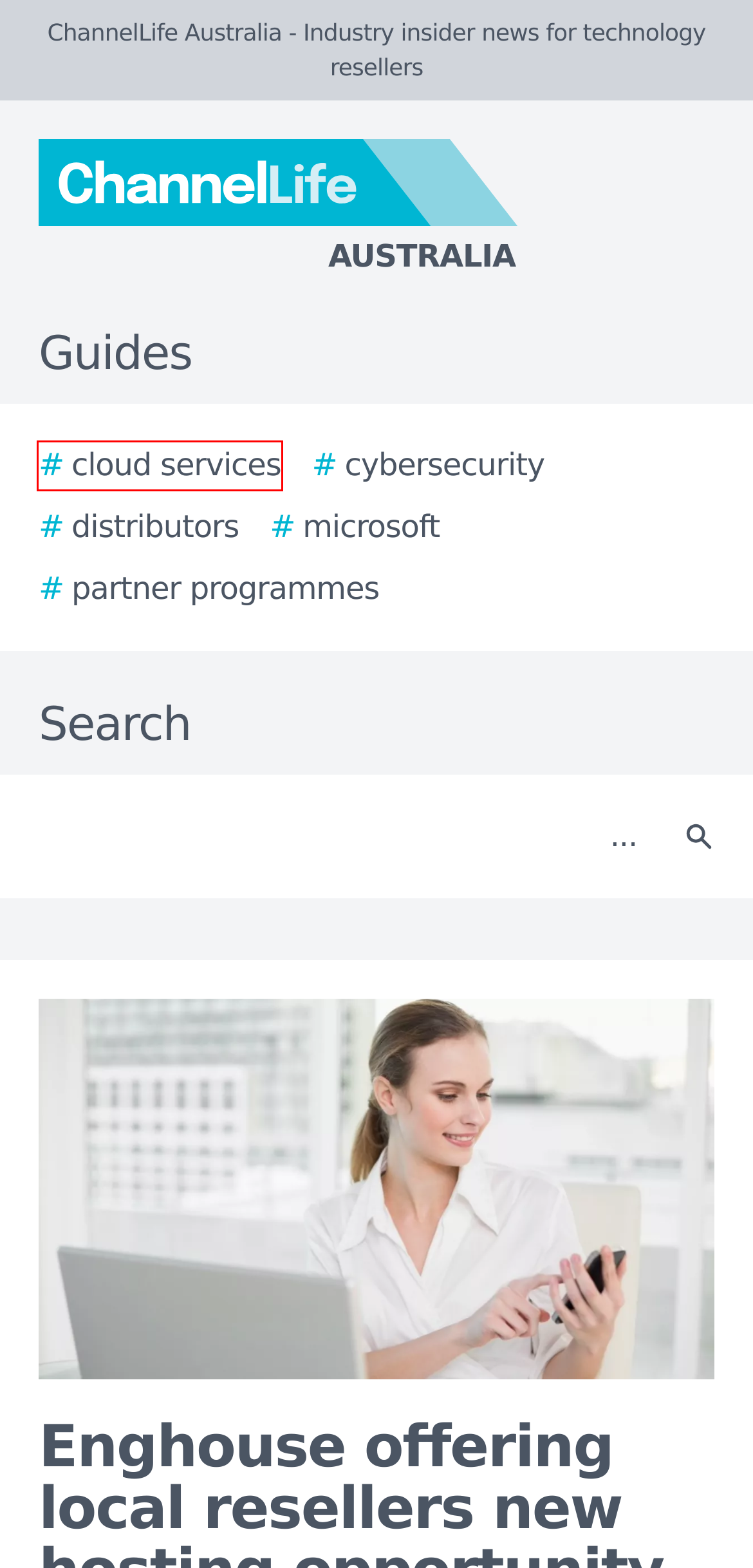Given a webpage screenshot with a red bounding box around a particular element, identify the best description of the new webpage that will appear after clicking on the element inside the red bounding box. Here are the candidates:
A. eCommerceNews Australia - Technology news for digital commerce decision-makers
B. The 2024 Ultimate Guide to Cloud Services
C. The 2024 Ultimate Guide to Partner Programmes
D. ChannelLife Australia - Media kit
E. CFOtech Australia - Technology news for CFOs & financial decision-makers
F. The 2024 Ultimate Guide to Cybersecurity
G. IT Brief Australia - Technology news for CIOs & IT decision-makers
H. The 2024 Ultimate Guide to Microsoft

B